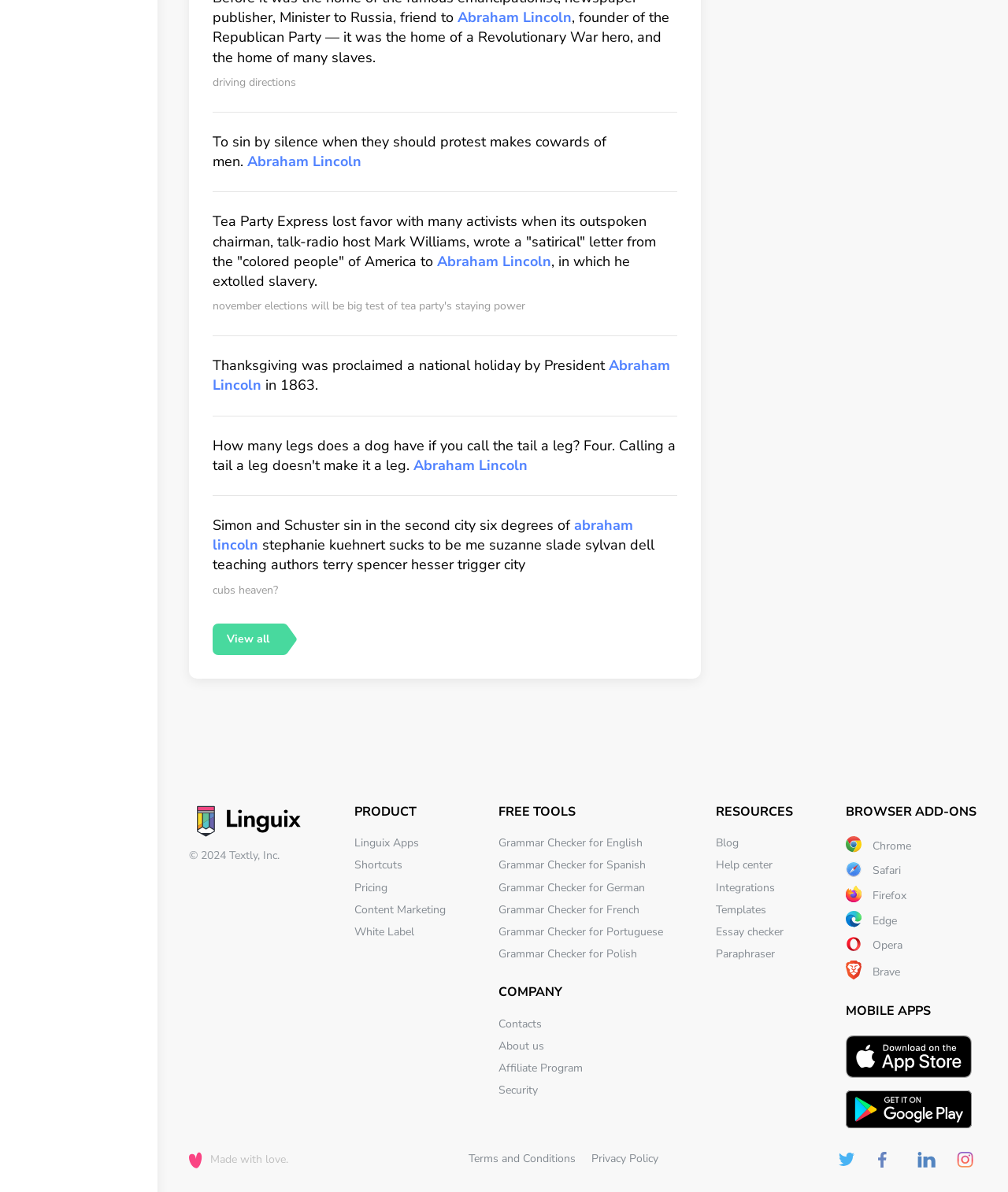What is the name of the person mentioned at the top?
Based on the image, respond with a single word or phrase.

Abraham Lincoln